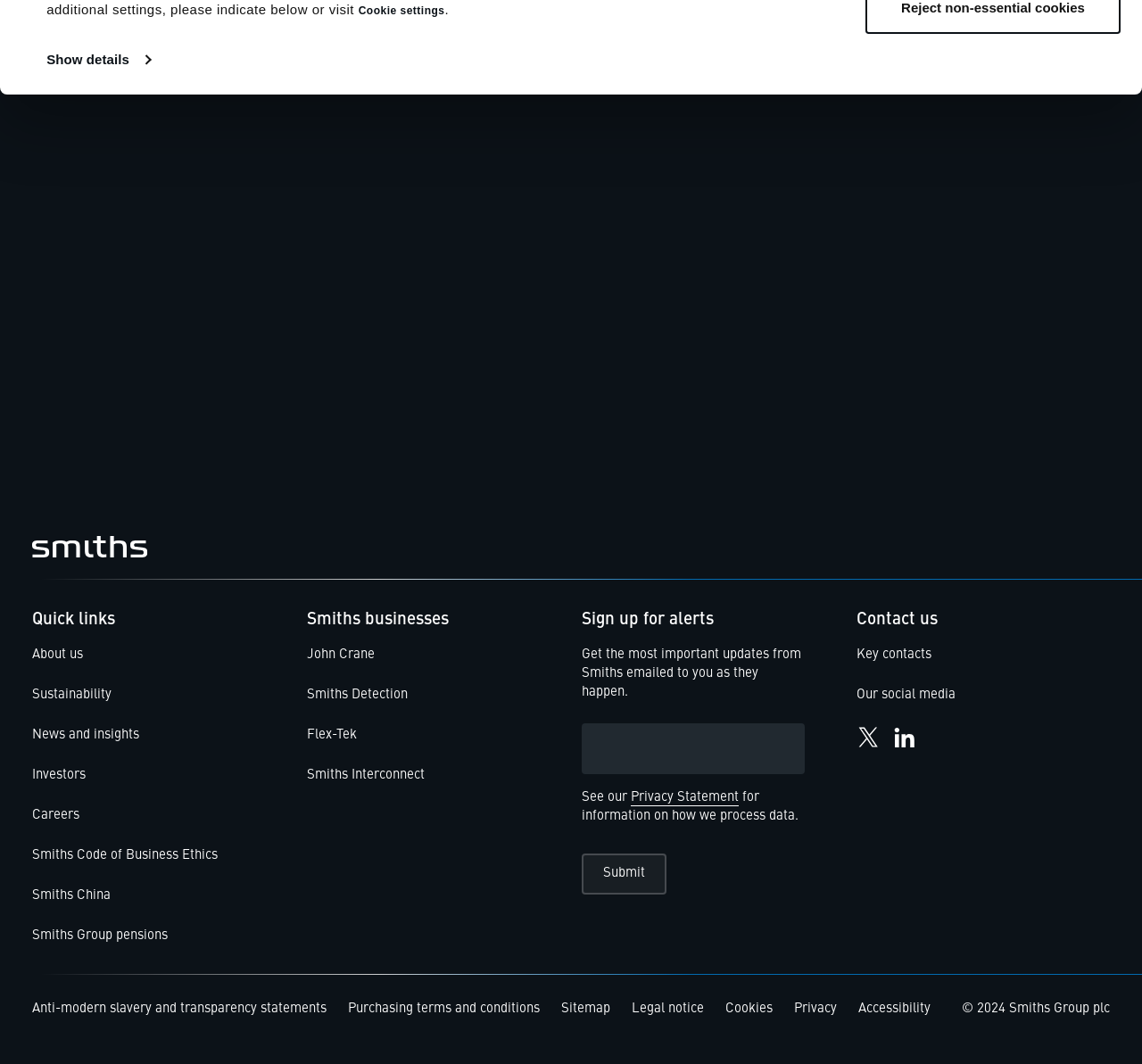Locate the bounding box coordinates of the area you need to click to fulfill this instruction: 'Sign up for alerts'. The coordinates must be in the form of four float numbers ranging from 0 to 1: [left, top, right, bottom].

[0.509, 0.571, 0.625, 0.594]